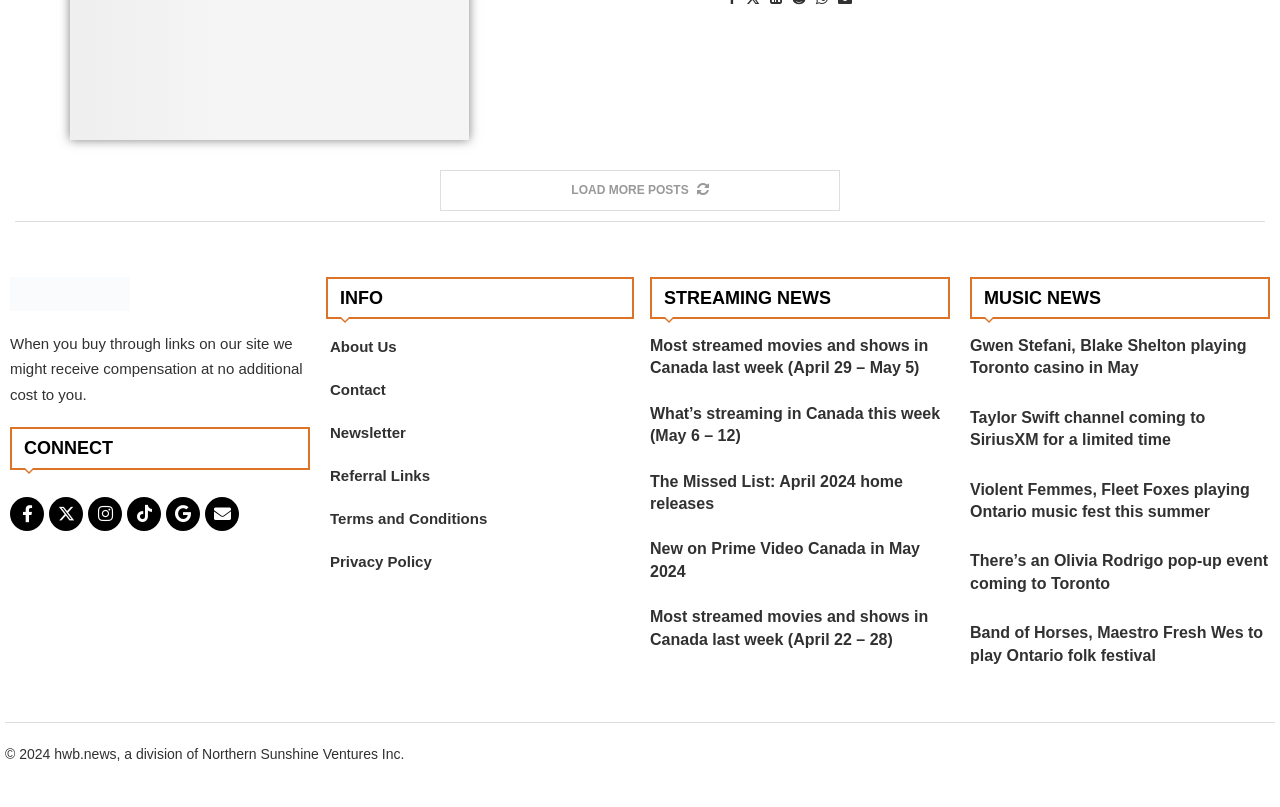Please provide a brief answer to the following inquiry using a single word or phrase:
How many social media links are there?

6